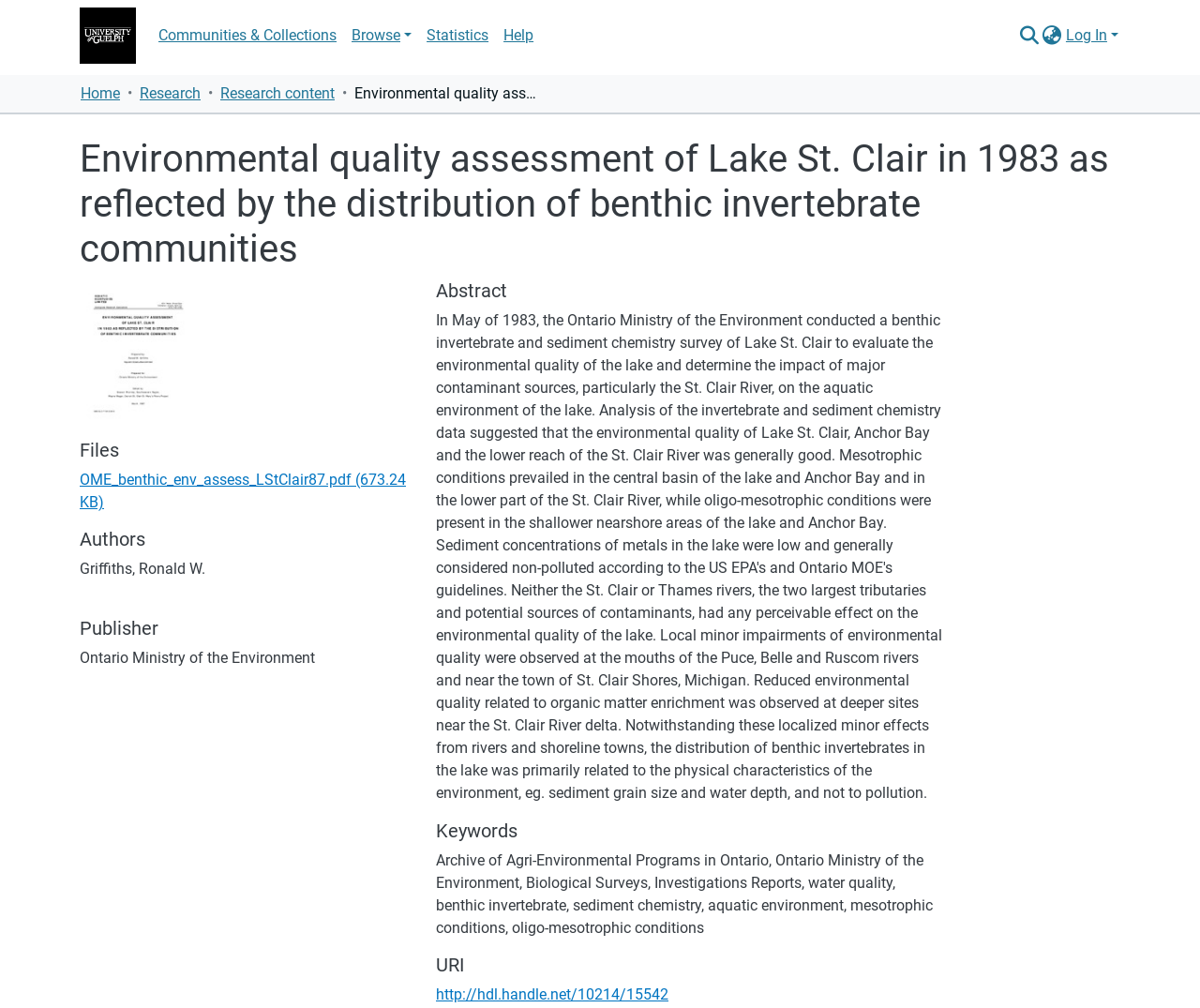Locate the headline of the webpage and generate its content.

Environmental quality assessment of Lake St. Clair in 1983 as reflected by the distribution of benthic invertebrate communities